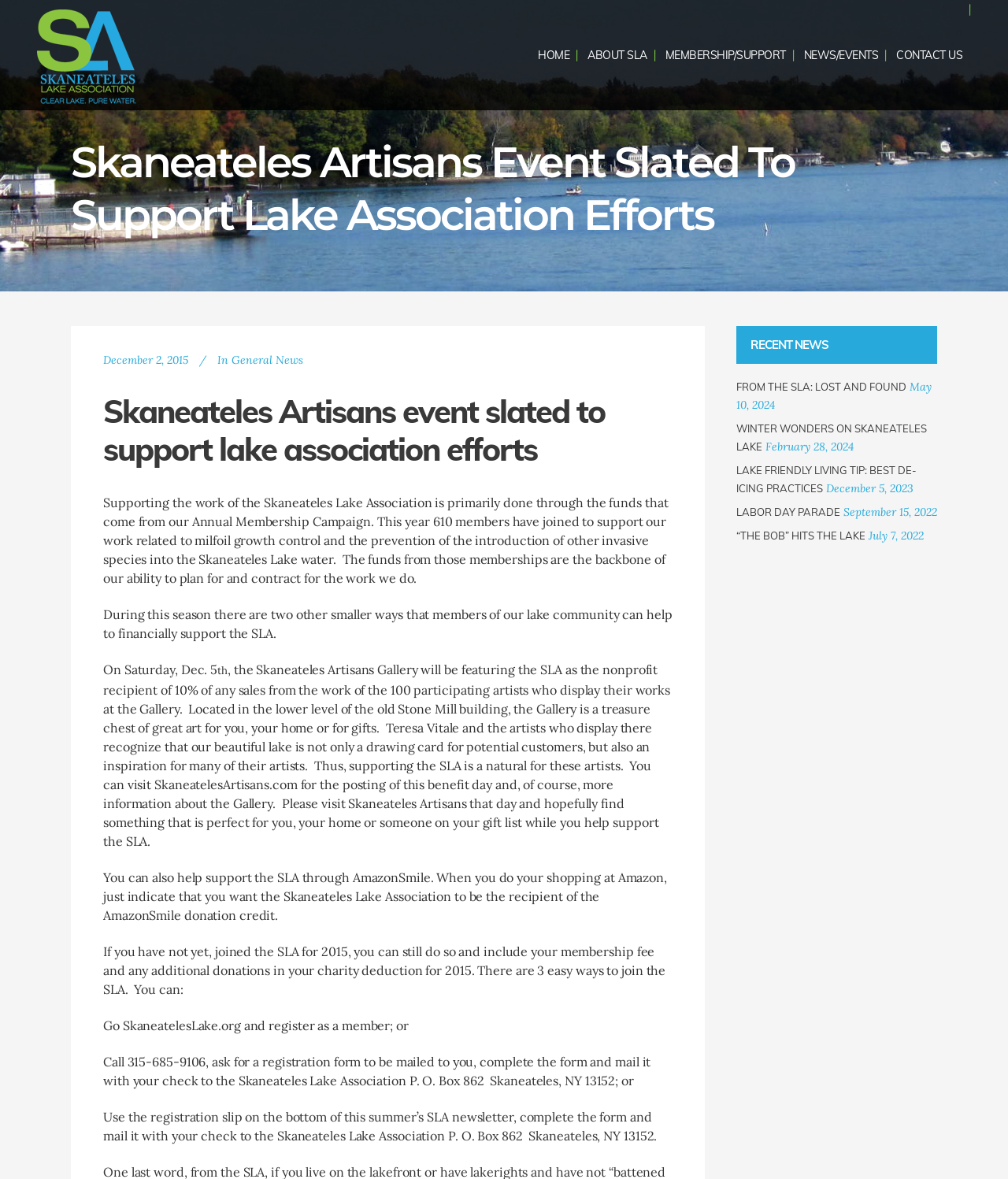Determine the bounding box coordinates of the region that needs to be clicked to achieve the task: "Click ABOUT SLA".

[0.575, 0.0, 0.65, 0.094]